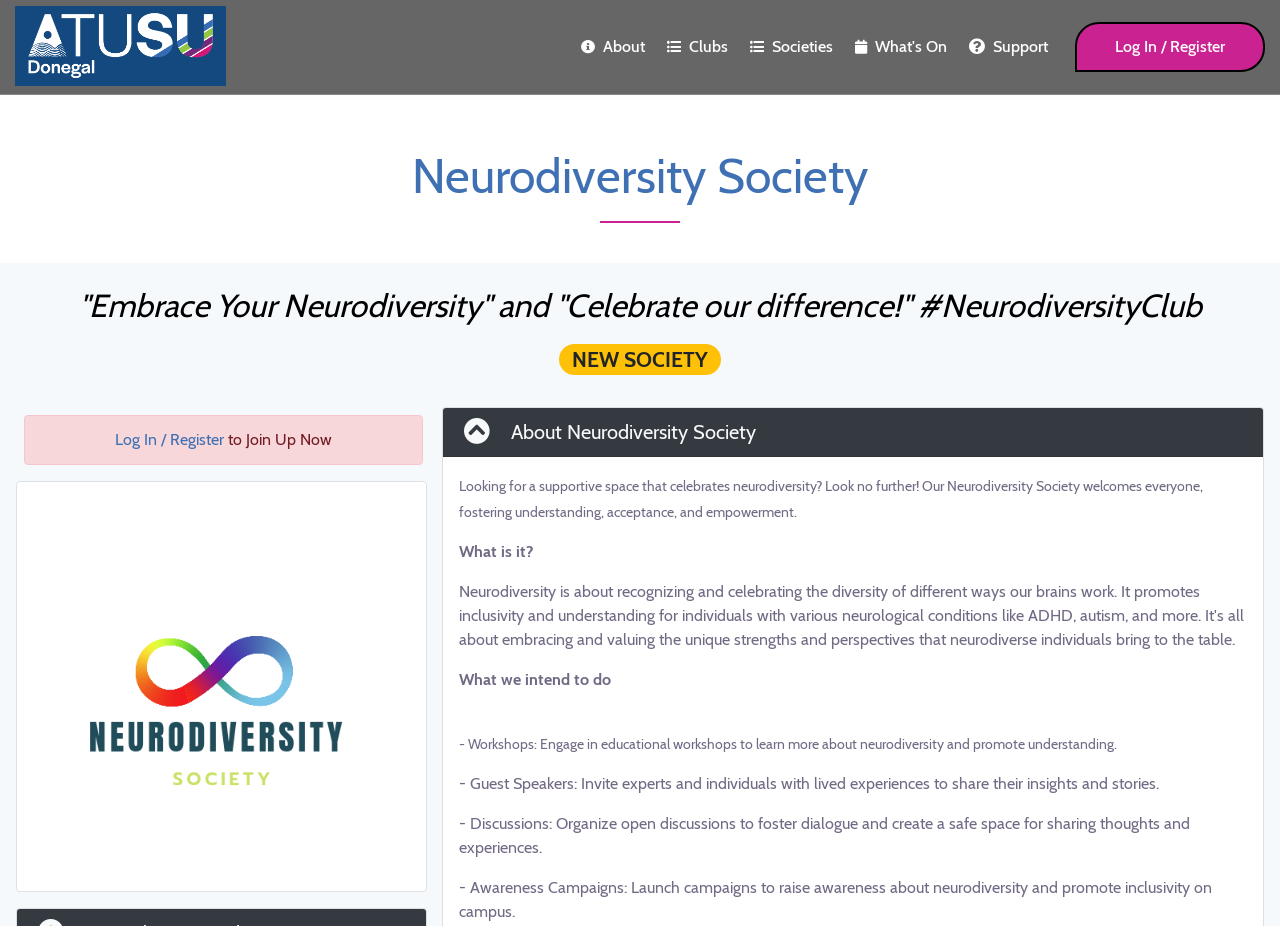Refer to the image and offer a detailed explanation in response to the question: What is the purpose of this society?

The description 'Looking for a supportive space that celebrates neurodiversity? Look no further! Our Neurodiversity Society welcomes everyone, fostering understanding, acceptance, and empowerment.' suggests that the purpose of this society is to provide support and empowerment to its members.